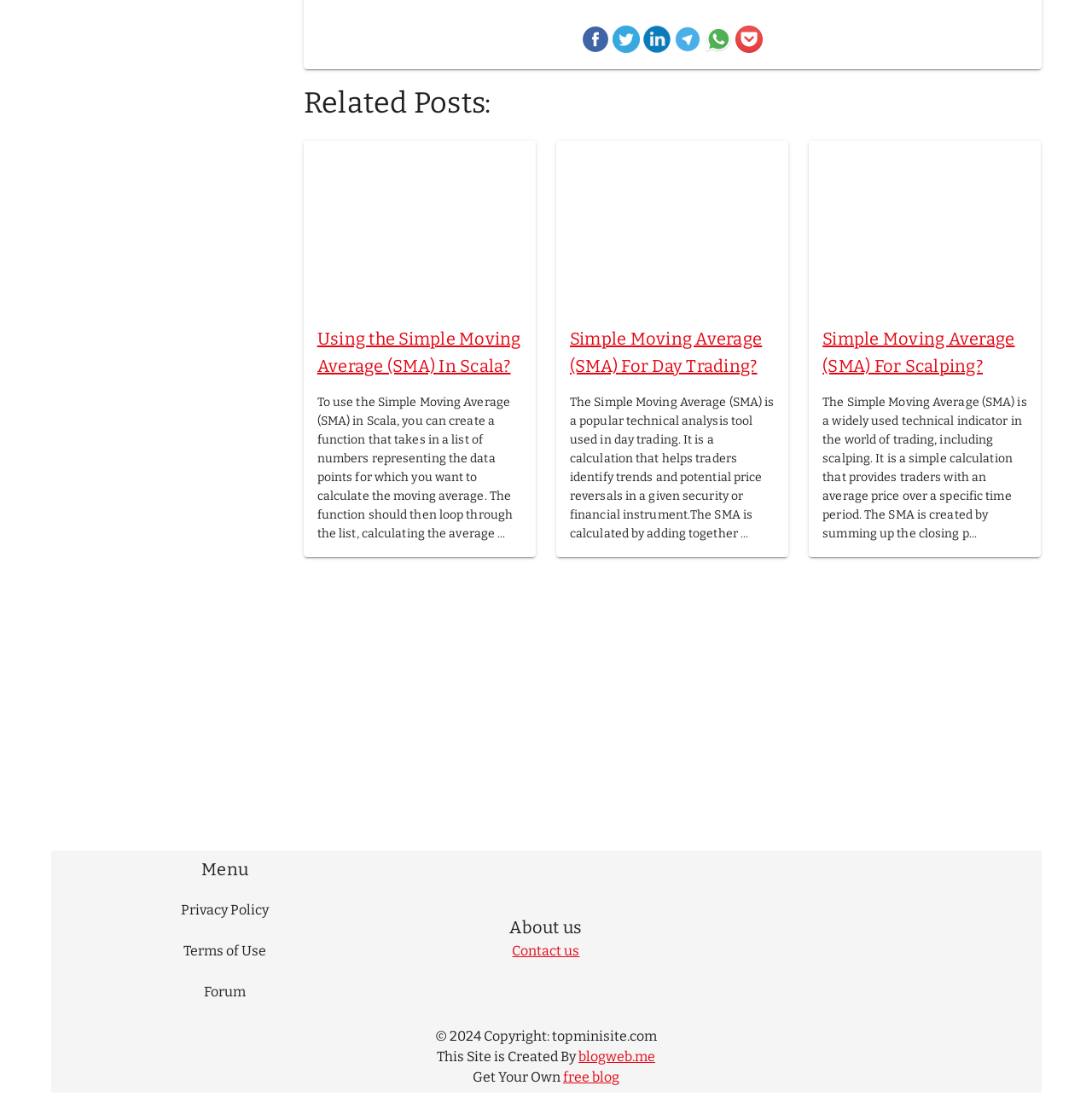Provide your answer to the question using just one word or phrase: What social media platforms are listed?

Facebook, Twitter, LinkedIn, Telegram, Whatsapp, Pocket